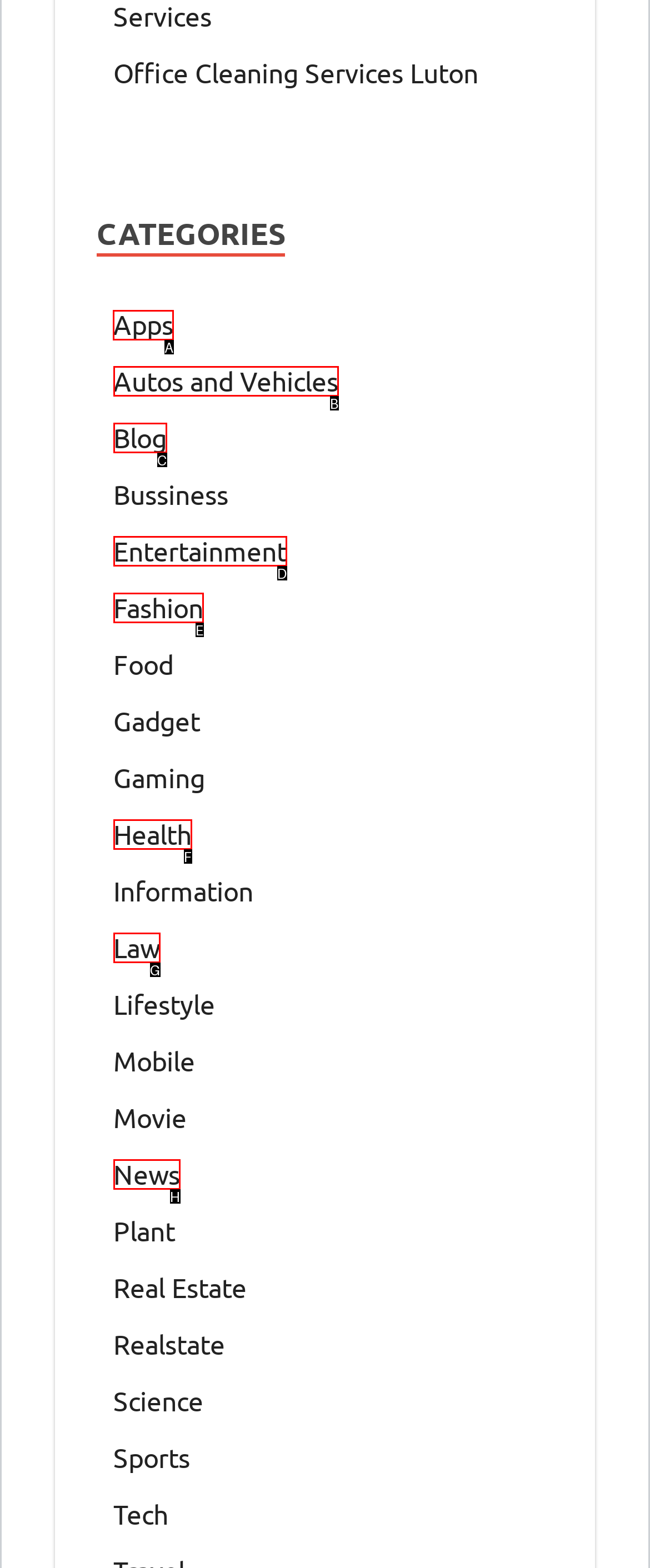Which lettered option should I select to achieve the task: View Lewis White's Twitter Profile according to the highlighted elements in the screenshot?

None